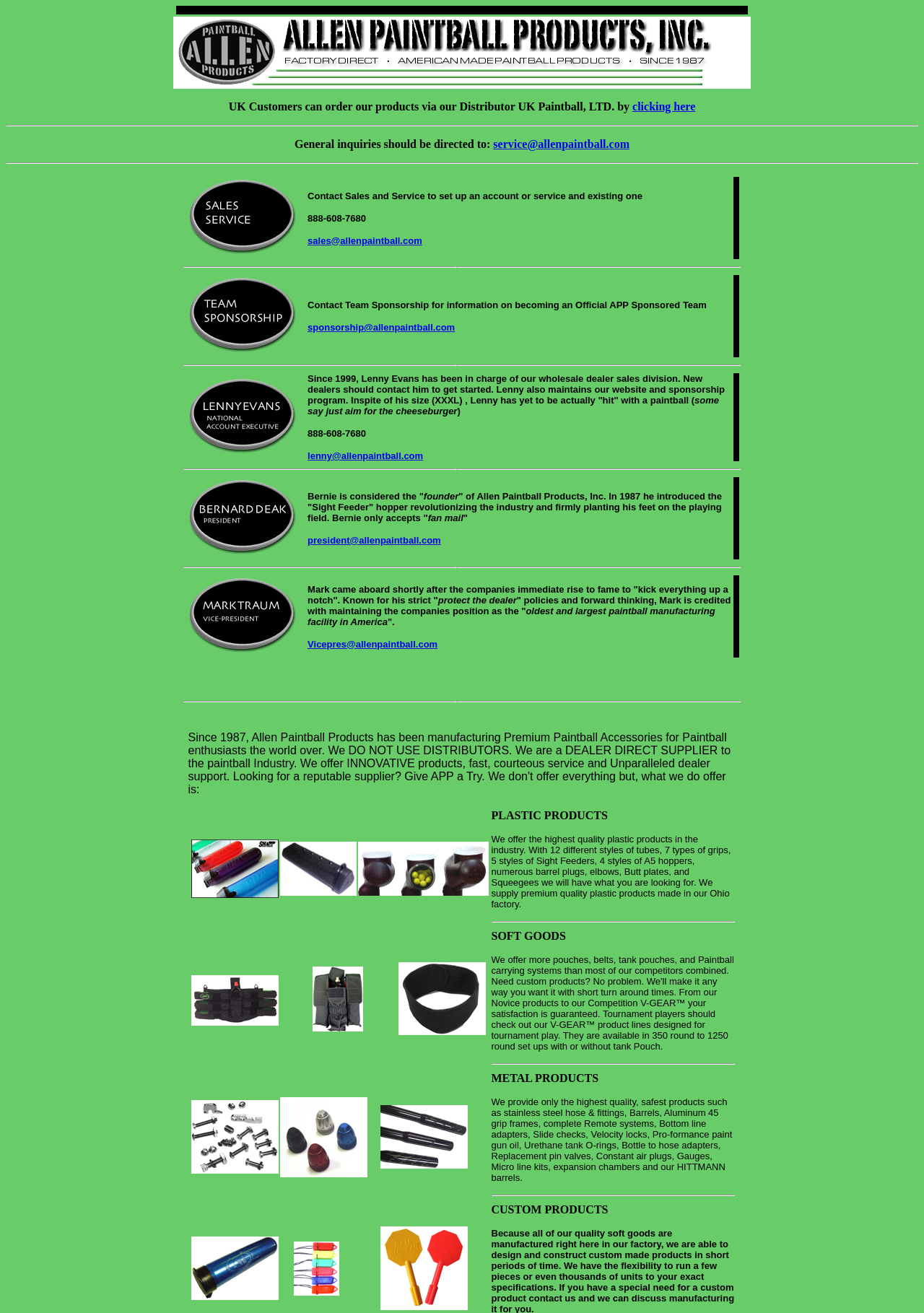What is the contact email for sales and service?
Answer the question with just one word or phrase using the image.

sales@allenpaintball.com